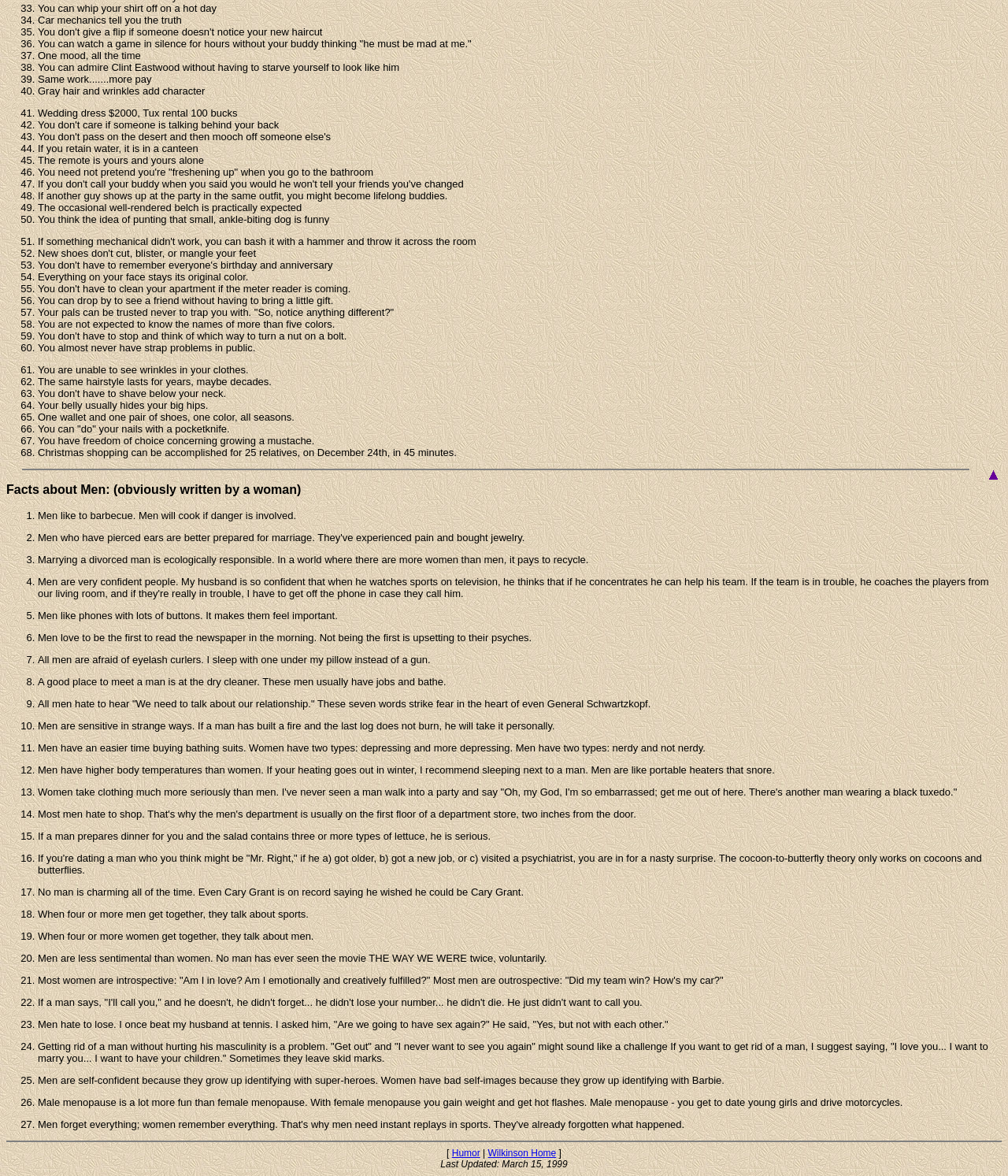From the given element description: "Wilkinson Home", find the bounding box for the UI element. Provide the coordinates as four float numbers between 0 and 1, in the order [left, top, right, bottom].

[0.484, 0.976, 0.552, 0.985]